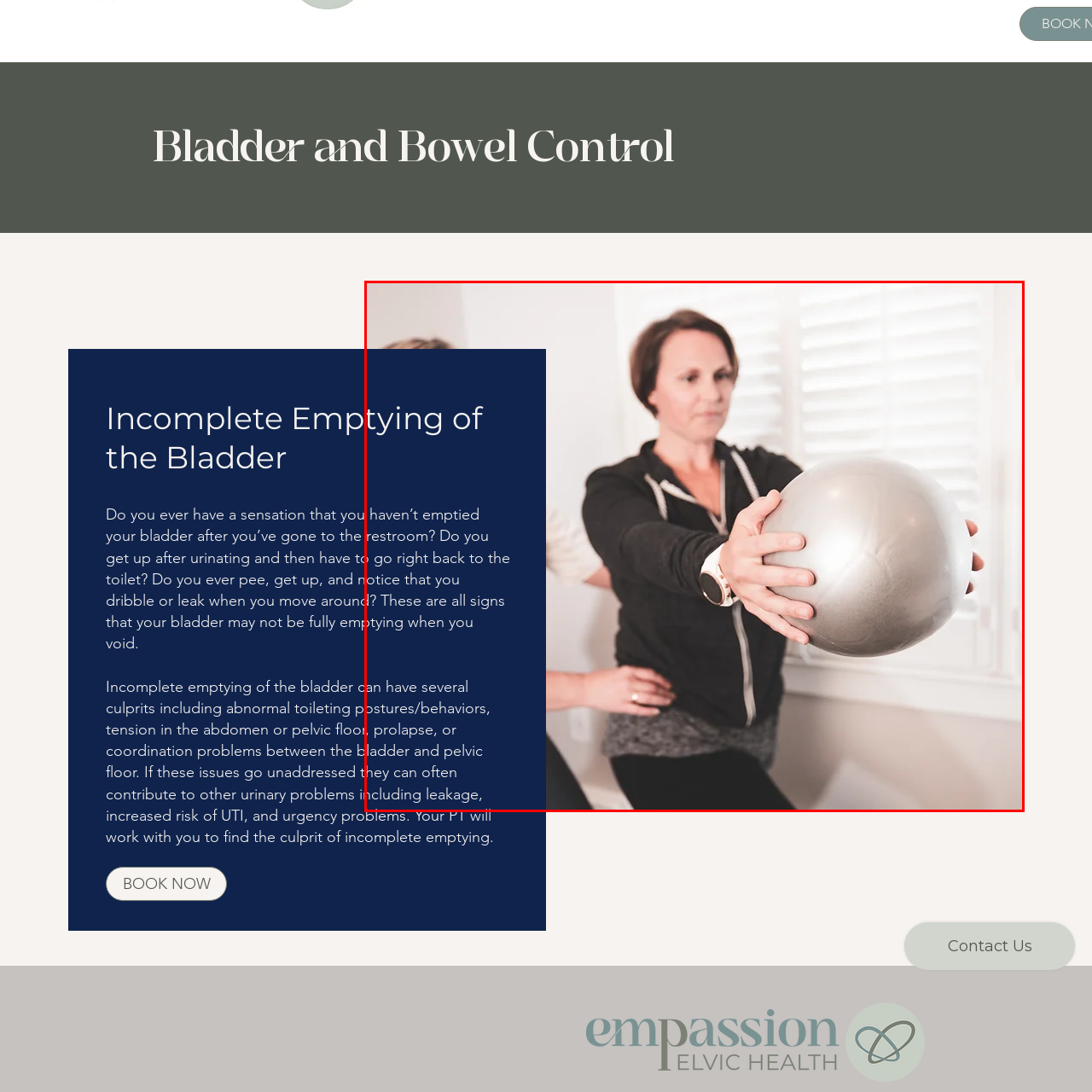Offer an in-depth description of the image encased within the red bounding lines.

The image features a woman participating in a physical therapy session focused on pelvic health. She is holding a silver exercise ball in front of her while wearing comfortable workout attire. The background shows a softly lit room with white blinds, creating a calm and focused atmosphere. 

This visual is connected to the topic of "Incomplete Emptying of the Bladder," highlighting exercises and awareness for signs related to bladder function and health. The accompanying text on the left poses questions about symptoms that might indicate incomplete bladder emptying, such as the need to return to the restroom shortly after urination or experiencing leakage. It describes potential causes of these issues, including improper toileting behaviors and coordination problems between the bladder and pelvic floor. 

This image emphasizes the importance of physical therapy in addressing and managing bladder health concerns.